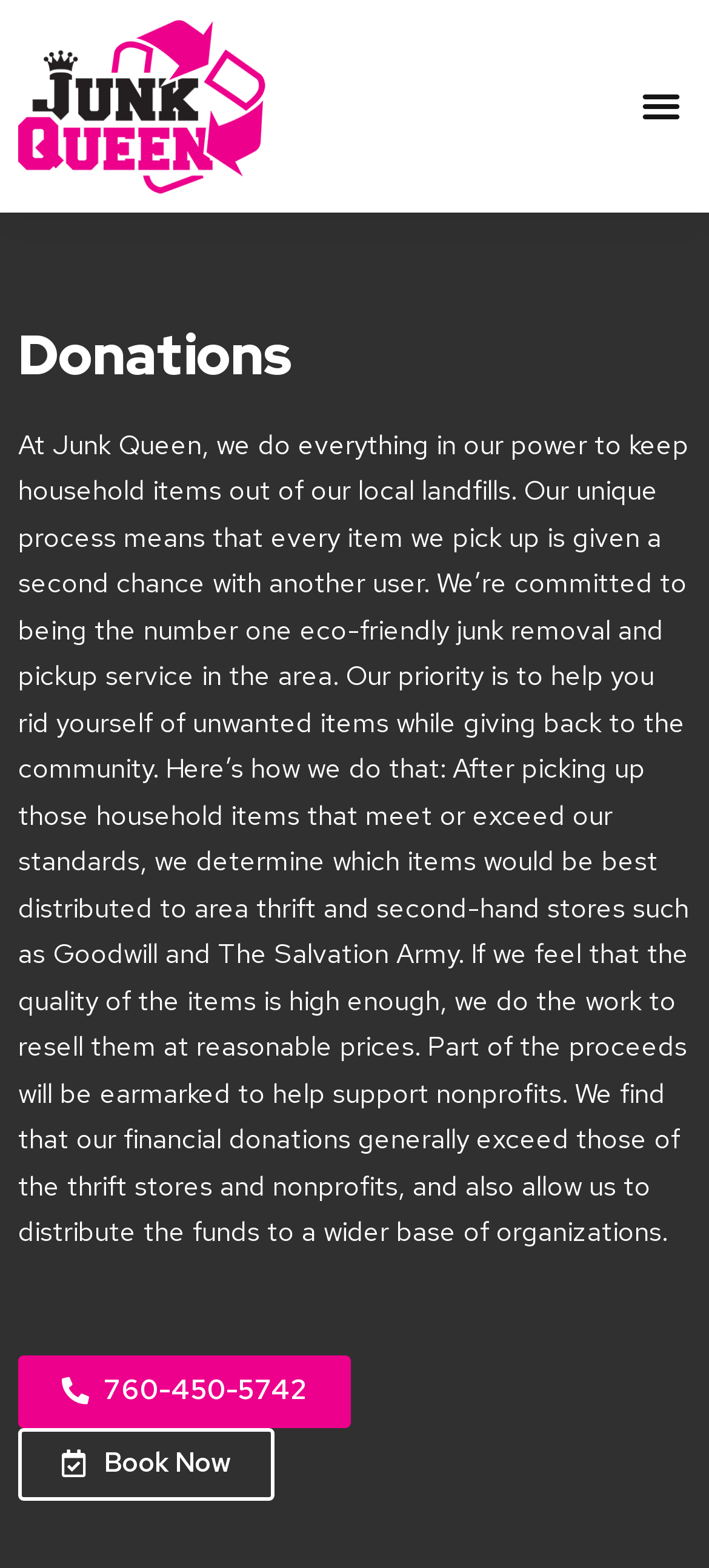How can I schedule a pickup?
From the details in the image, provide a complete and detailed answer to the question.

The webpage provides two options to schedule a pickup: clicking the 'Book Now' button or calling the phone number 760-450-5742.